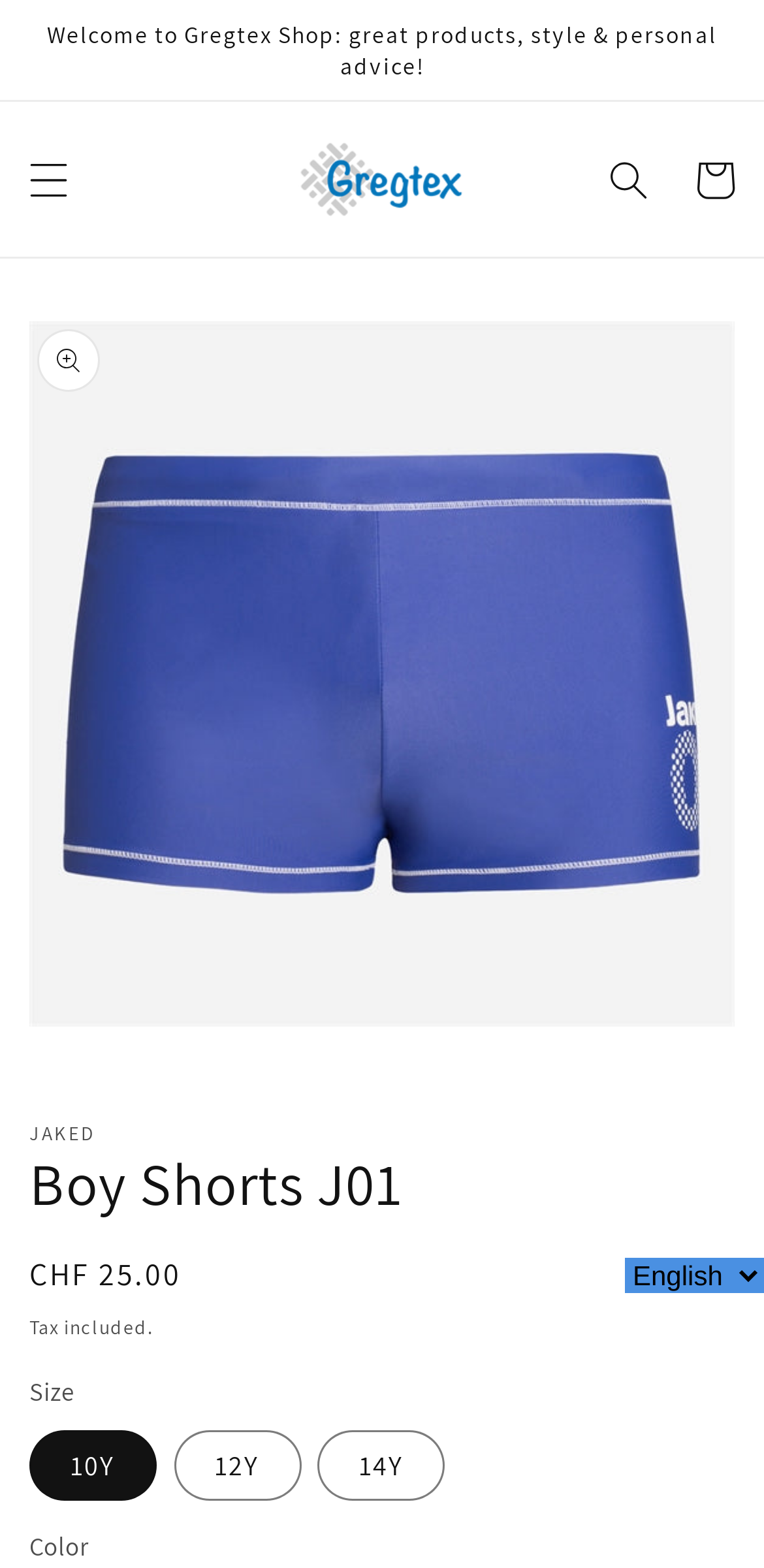What is the name of the shop?
Relying on the image, give a concise answer in one word or a brief phrase.

Gregtex Shop